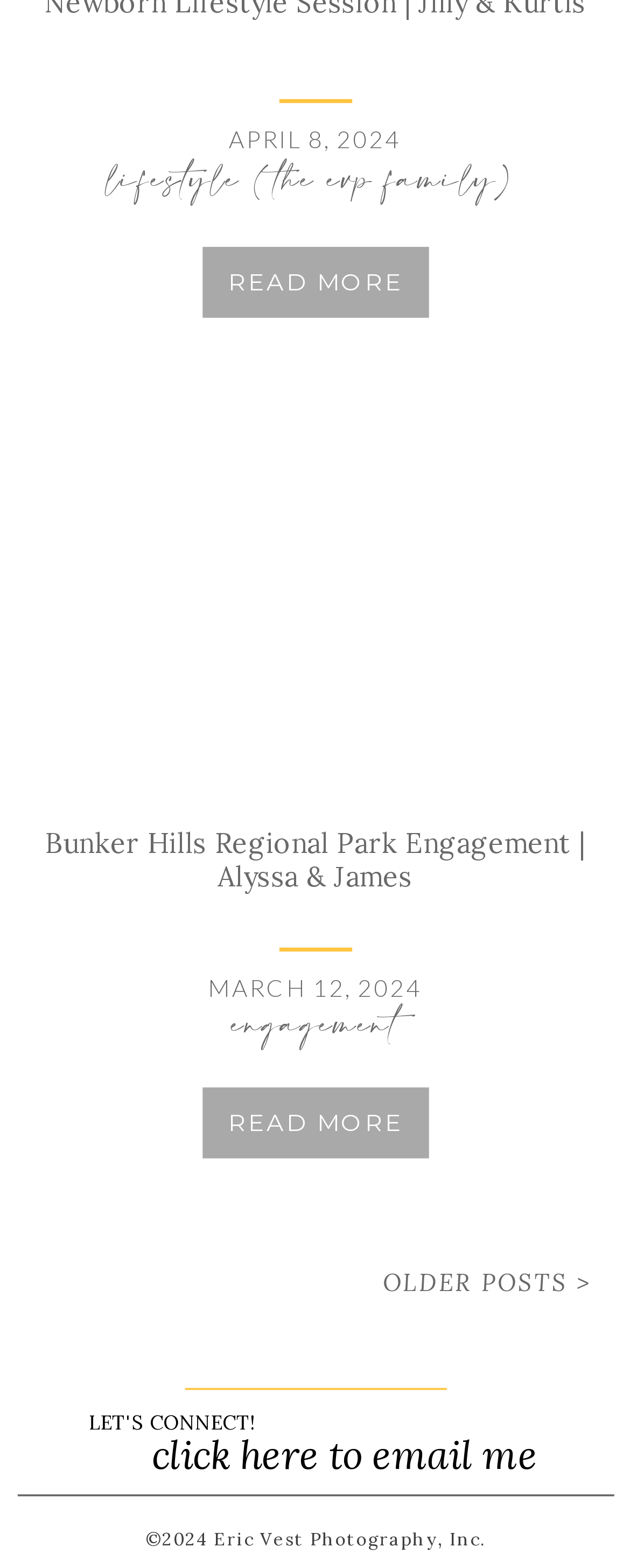How many lifestyle sessions are shown?
Could you give a comprehensive explanation in response to this question?

I counted the number of links with 'lifestyle' in their text, and found two: 'Newborn Lifestyle Session | Jilly & Kurtis' and 'lifestyle (the evp family)'.